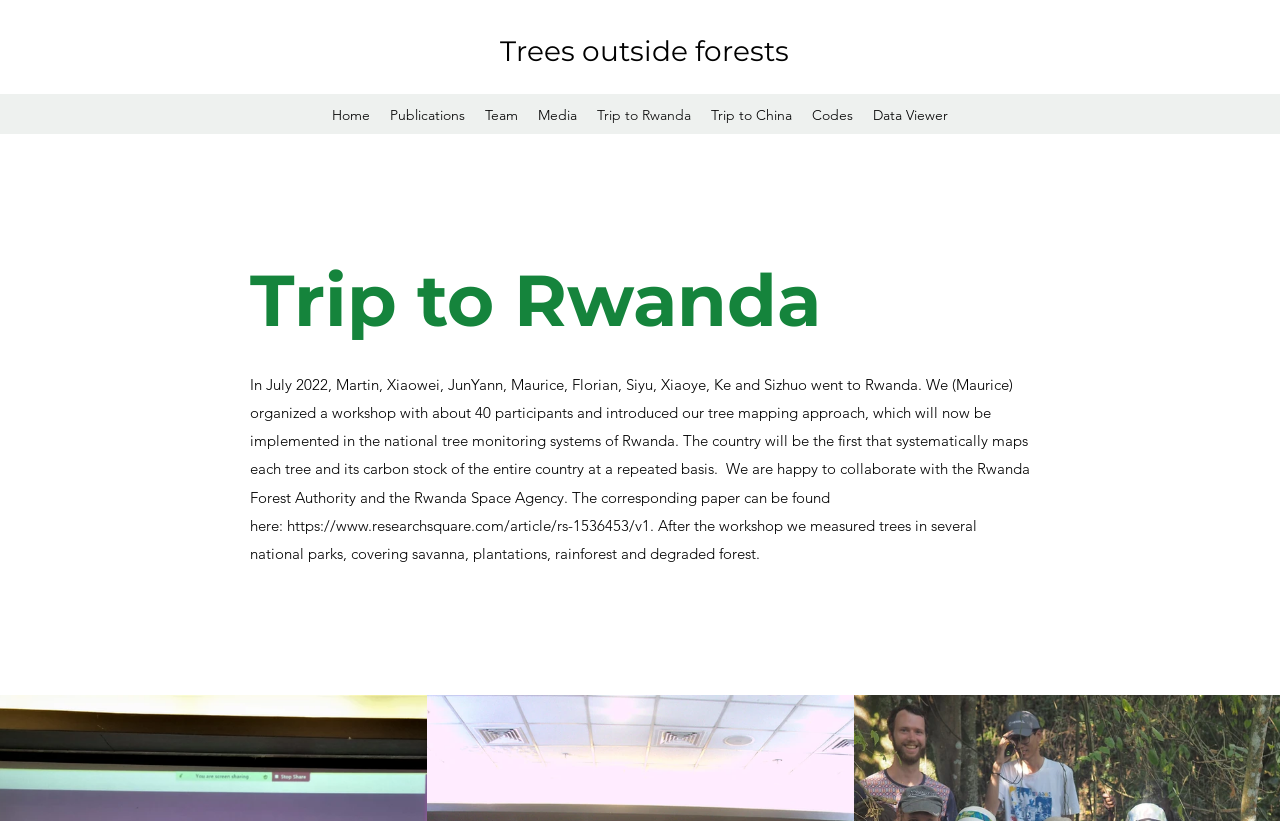Identify and provide the text of the main header on the webpage.

Trip to Rwanda